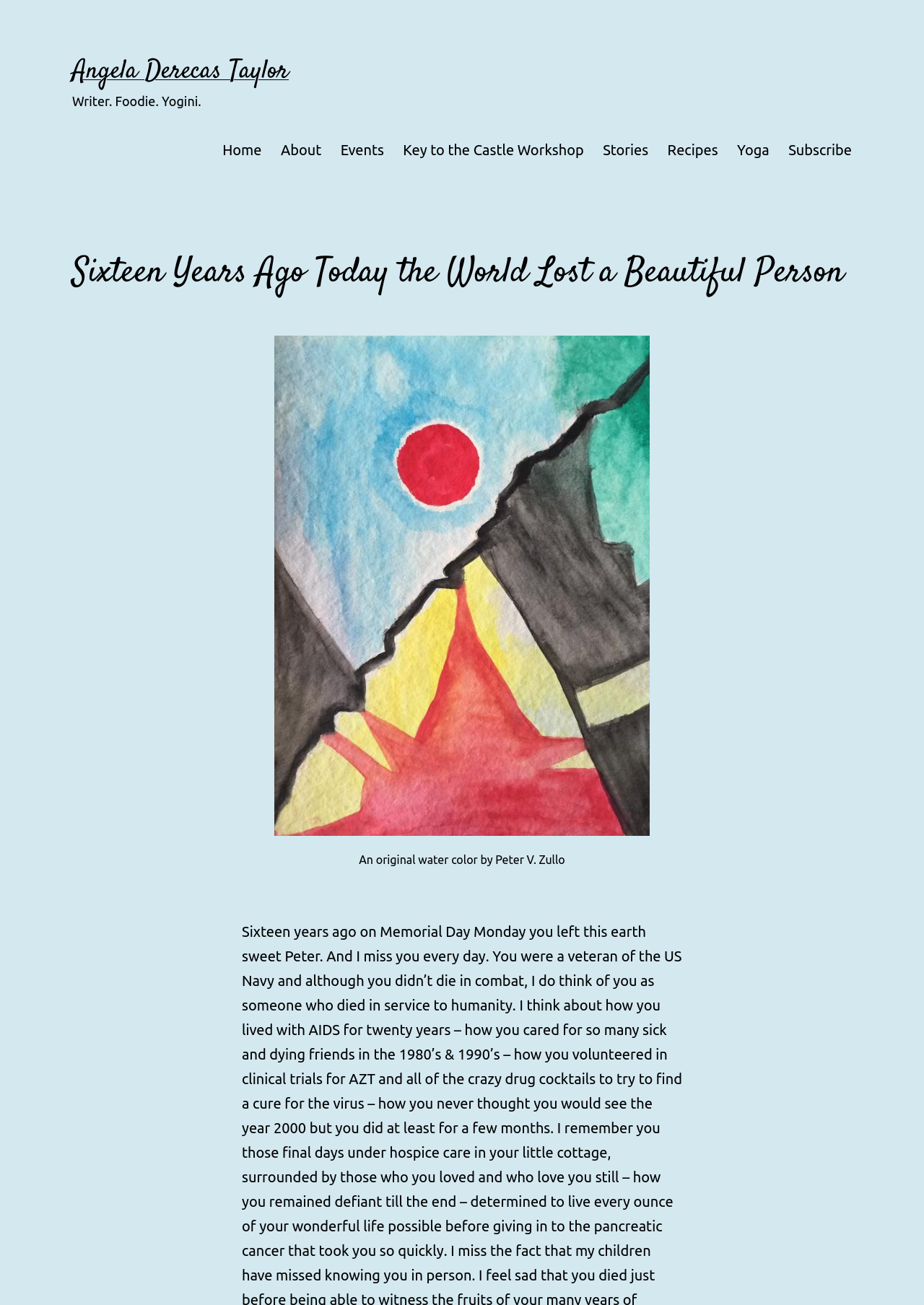Can you determine the main header of this webpage?

Sixteen Years Ago Today the World Lost a Beautiful Person